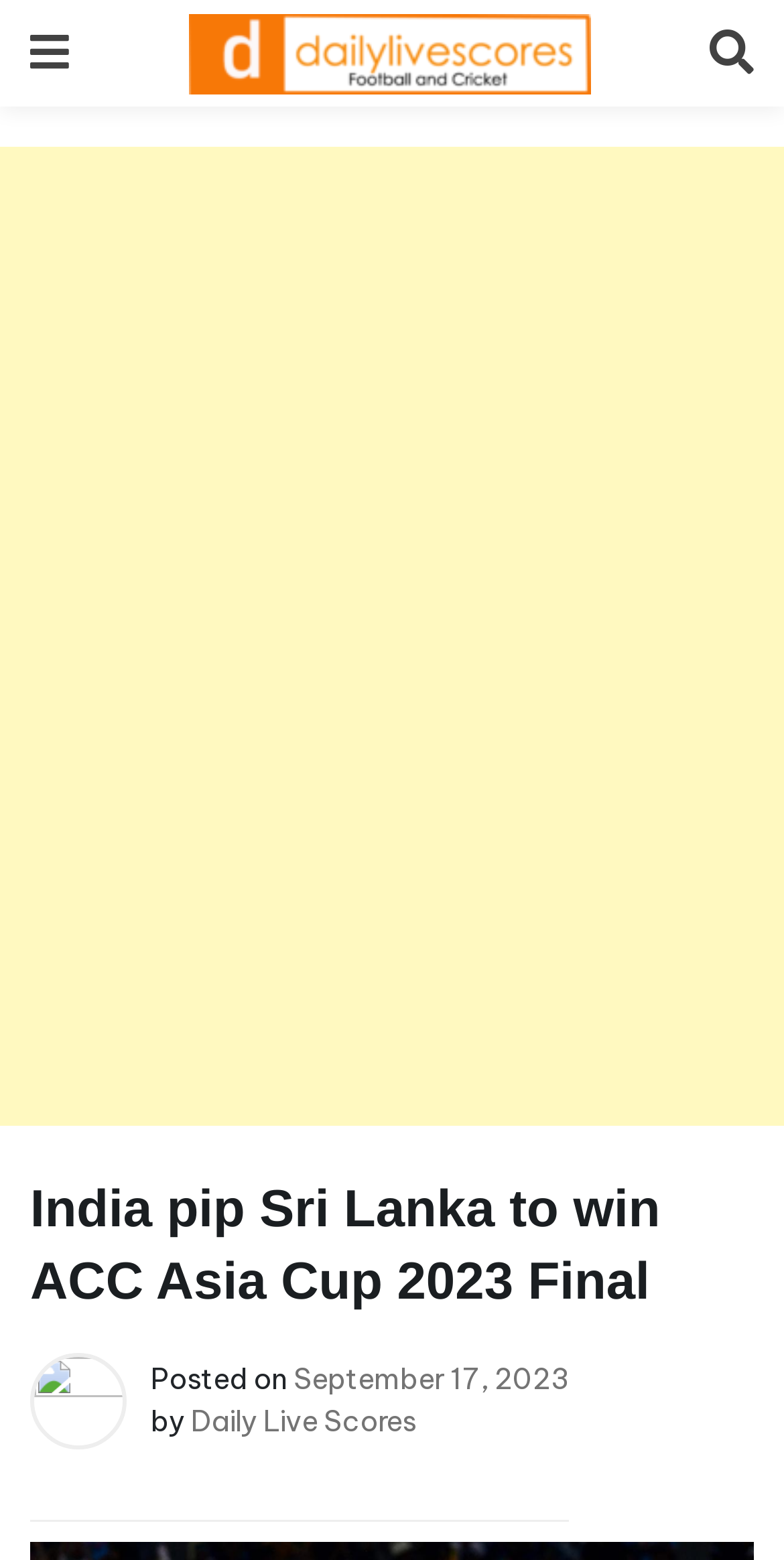Based on the element description "September 17, 2023September 17, 2023", predict the bounding box coordinates of the UI element.

[0.374, 0.872, 0.726, 0.896]